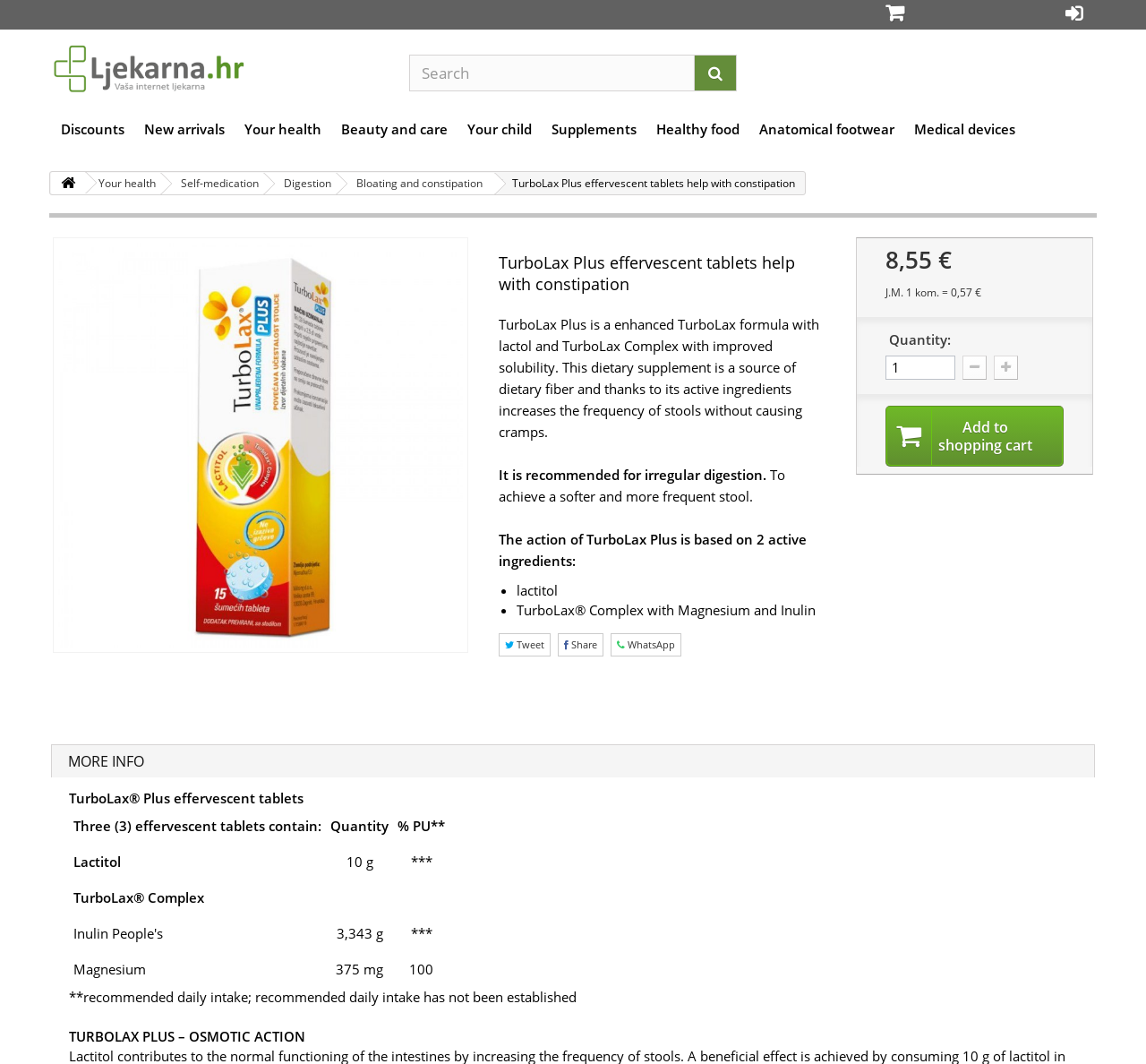Examine the image carefully and respond to the question with a detailed answer: 
What is the recommended use of TurboLax Plus?

The recommended use of TurboLax Plus can be found in the StaticText element 'It is recommended for irregular digestion' which is located below the product description.